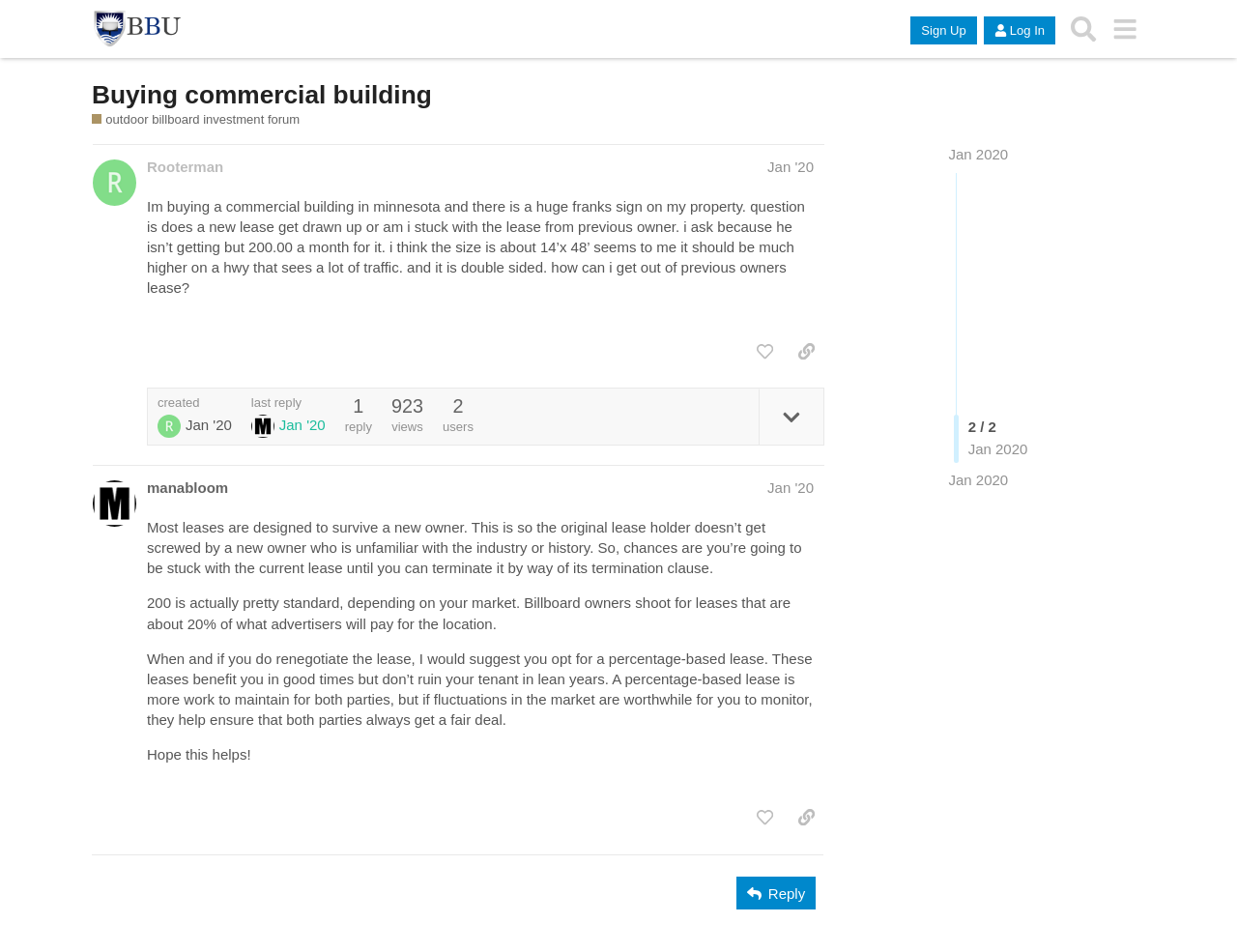Please identify the bounding box coordinates of the clickable element to fulfill the following instruction: "Search in the forum". The coordinates should be four float numbers between 0 and 1, i.e., [left, top, right, bottom].

[0.859, 0.009, 0.892, 0.052]